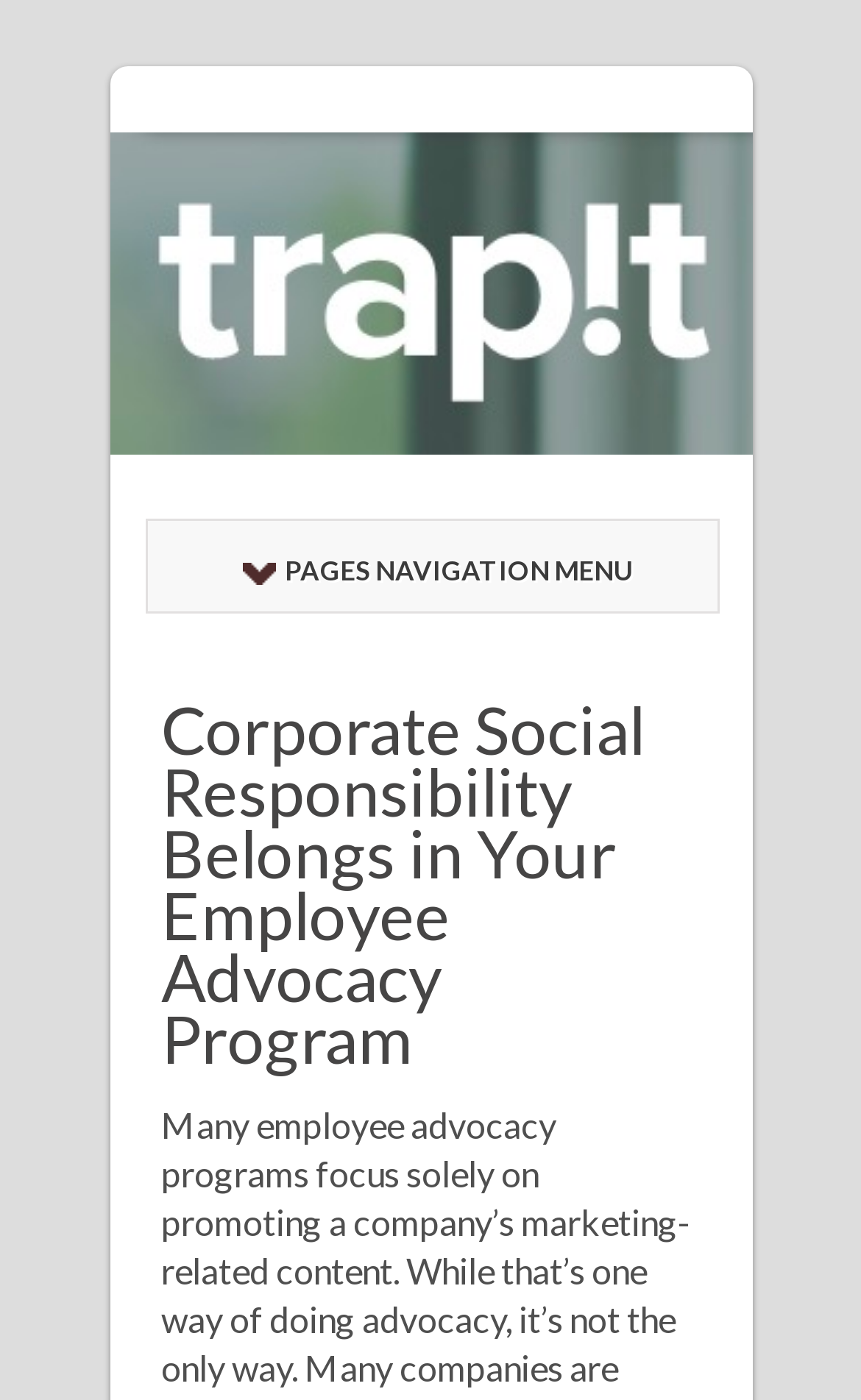Please find and generate the text of the main heading on the webpage.

Corporate Social Responsibility Belongs in Your Employee Advocacy Program